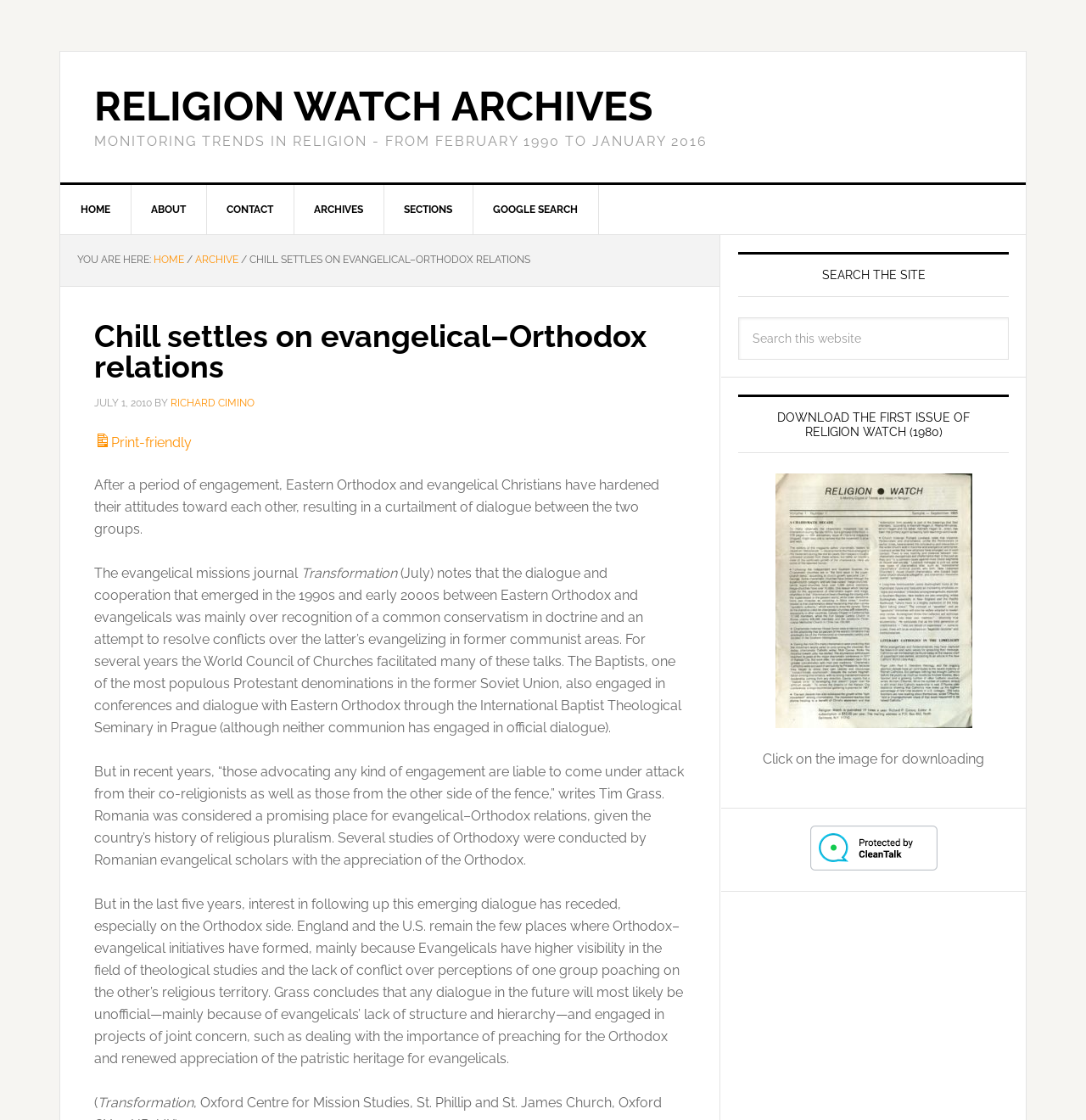Please identify the bounding box coordinates of the region to click in order to complete the task: "Download the first issue of RELIGION WATCH (1980)". The coordinates must be four float numbers between 0 and 1, specified as [left, top, right, bottom].

[0.68, 0.423, 0.929, 0.65]